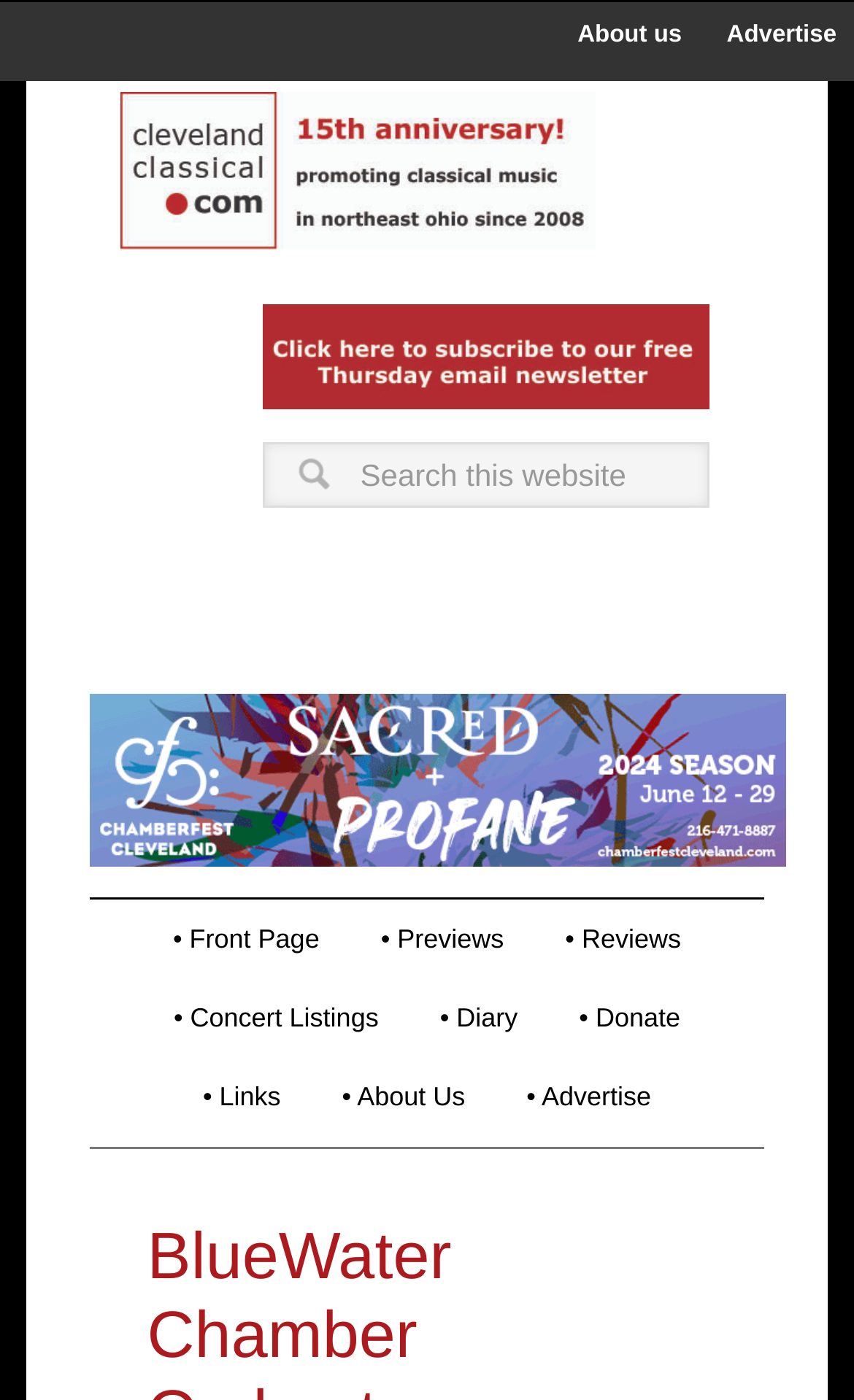What is the text of the webpage's headline?

BlueWater Chamber Orchestra: “Exploration CLE” at the Breen (Nov. 20)